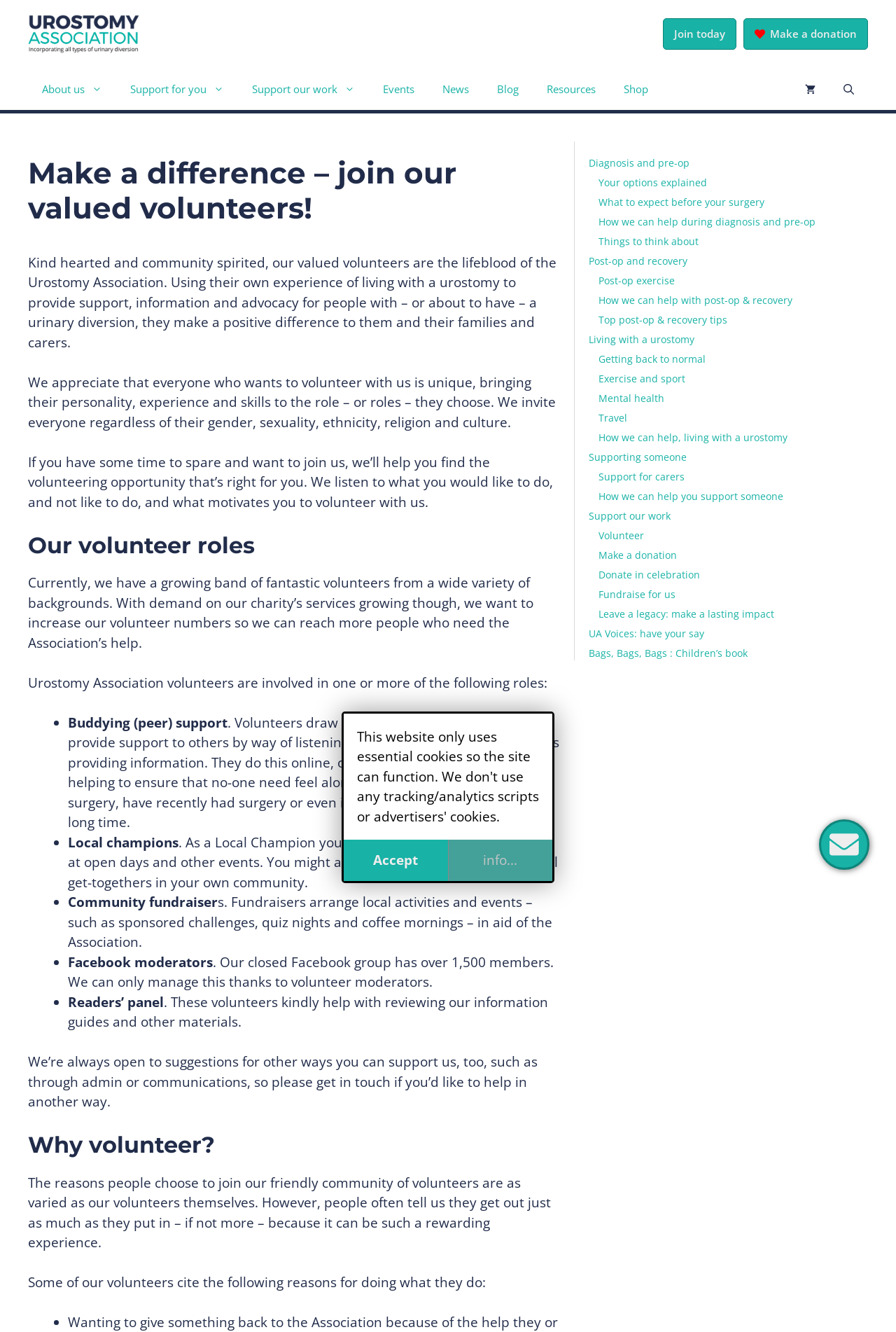Based on the image, please respond to the question with as much detail as possible:
How many volunteer roles are mentioned on the webpage?

The webpage lists five volunteer roles: Buddying (peer) support, Local champions, Community fundraiser, Facebook moderators, and Readers' panel.